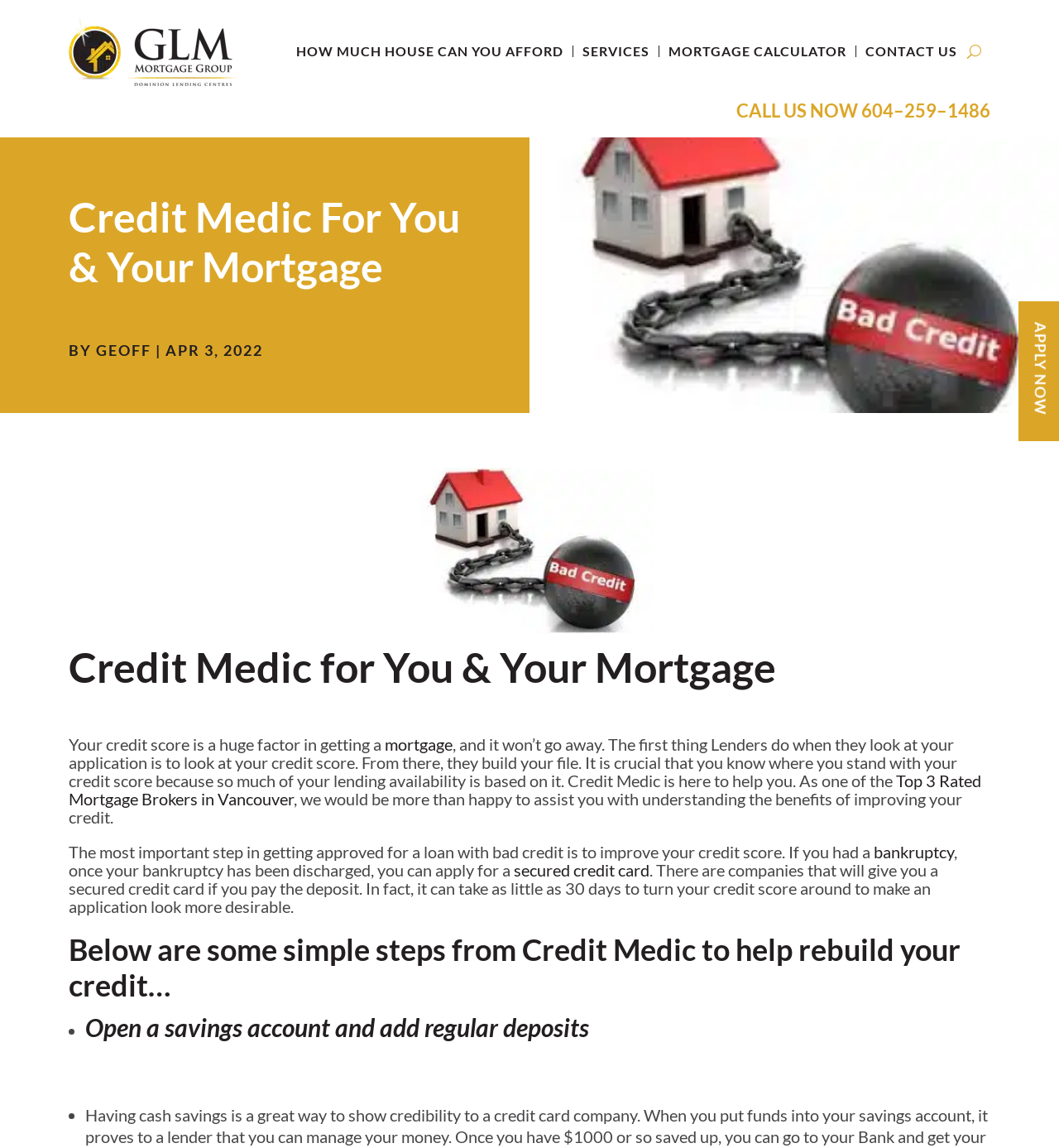Locate the coordinates of the bounding box for the clickable region that fulfills this instruction: "Click on 'MORTGAGE CALCULATOR'".

[0.631, 0.04, 0.799, 0.05]